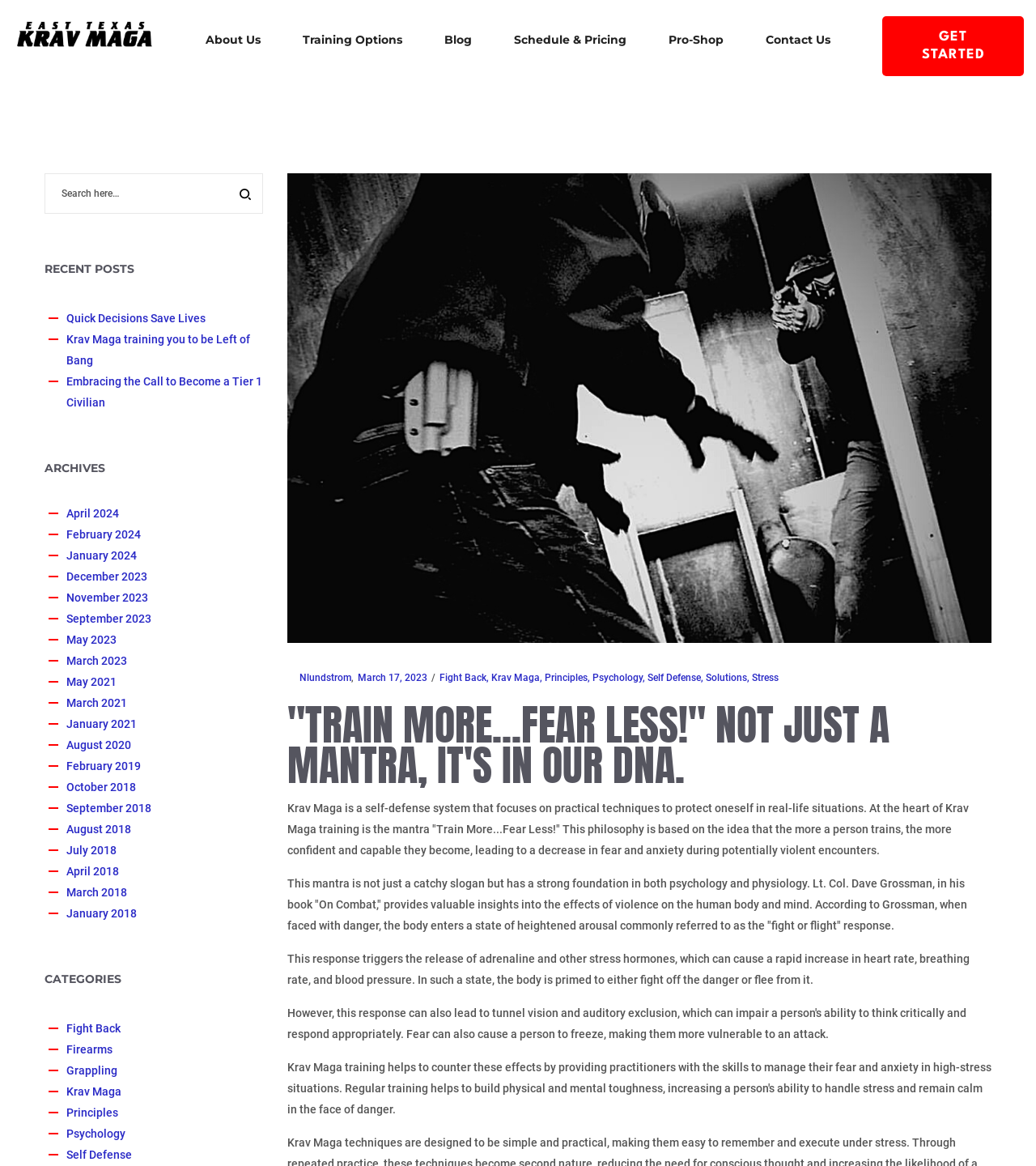Locate and generate the text content of the webpage's heading.

"TRAIN MORE...FEAR LESS!" NOT JUST A MANTRA, IT'S IN OUR DNA.